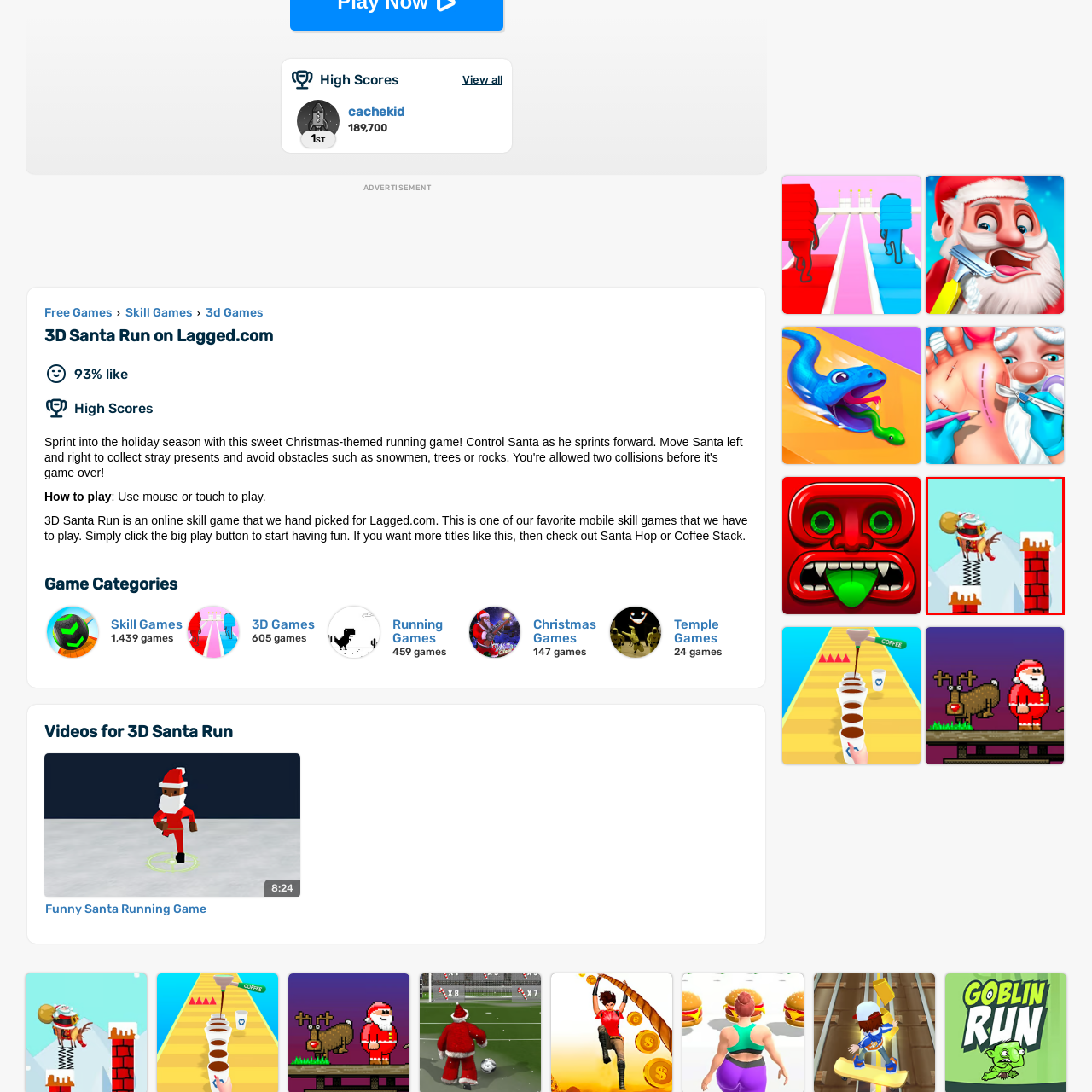Elaborate on the details of the image that is highlighted by the red boundary.

The image depicts a lively scene from the game "Santa Hop," where Santa Claus is joyfully bouncing on a spring that's situated between two tall, snowy chimney stacks. He is dressed in his classic red and white outfit, complete with a sack slung over his shoulder, ready to spread holiday cheer. The background features a crisp blue sky and snowy mountains, enhancing the festive winter atmosphere of the game. This playful setup embodies the spirit of holiday fun as players guide Santa through various challenges.